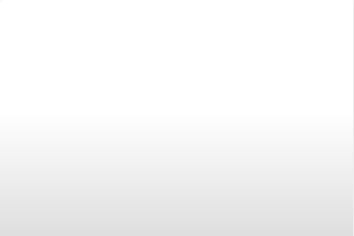When is the article publication date?
Based on the image, provide a one-word or brief-phrase response.

April 11, 2024